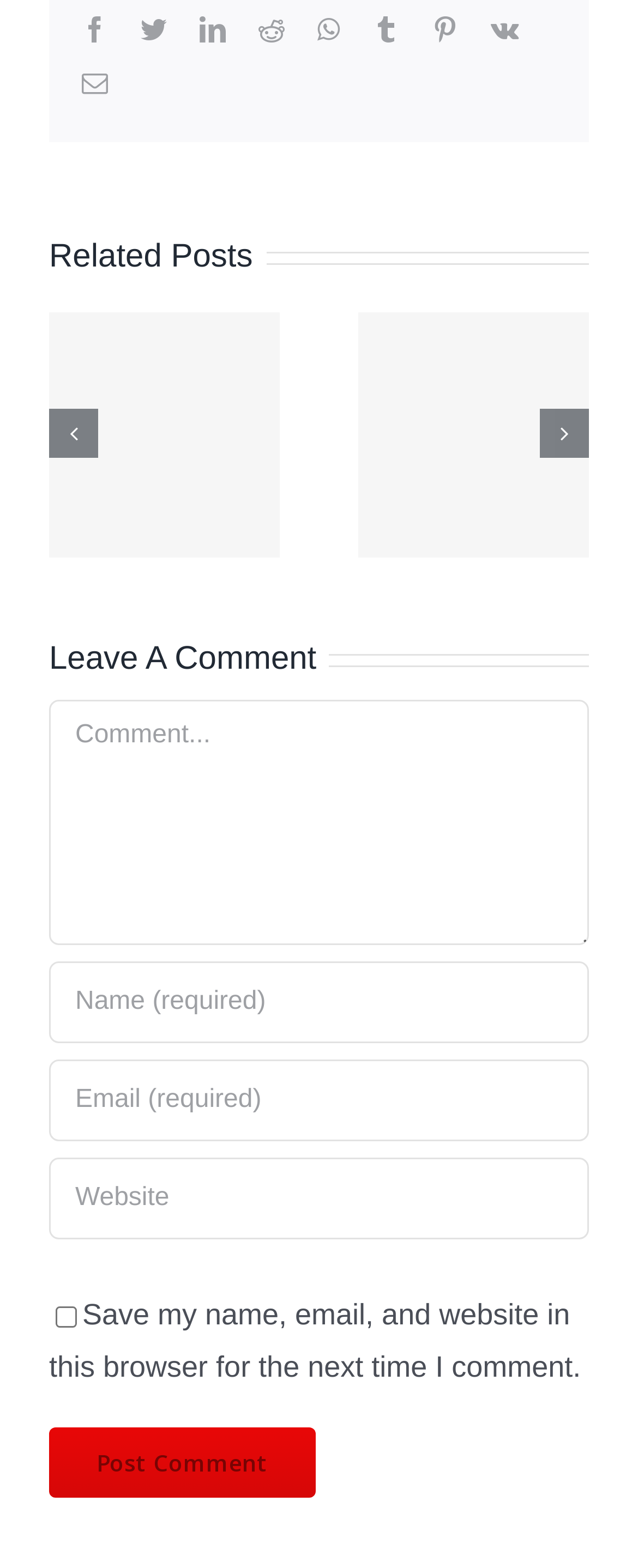Using the information in the image, could you please answer the following question in detail:
What is the purpose of the checkbox in the comment section?

The checkbox in the comment section is labeled 'Save my name, email, and website in this browser for the next time I comment.', which suggests that its purpose is to save the user's comment information for future use.